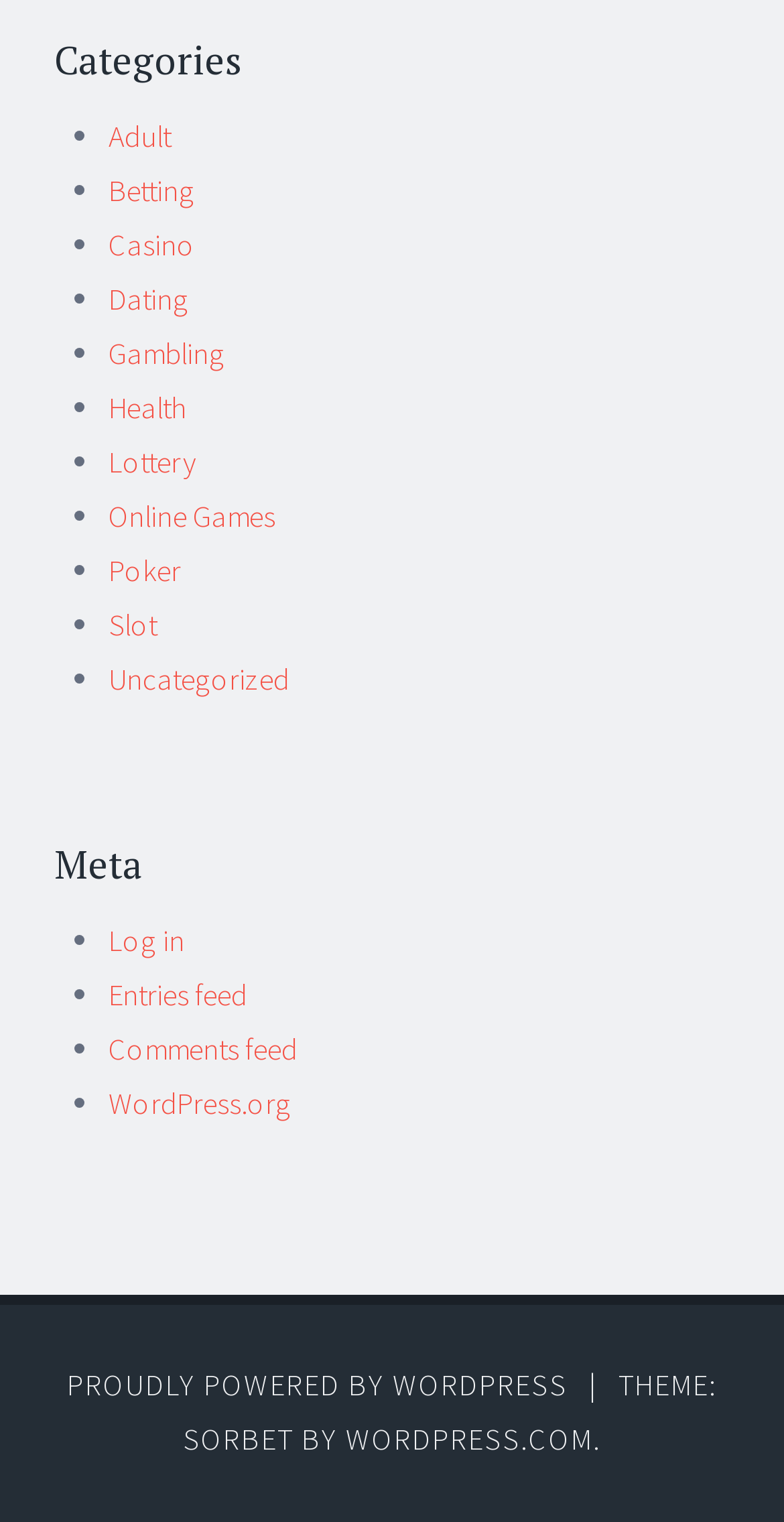What are the categories listed on the webpage? Using the information from the screenshot, answer with a single word or phrase.

Adult, Betting, Casino, etc.